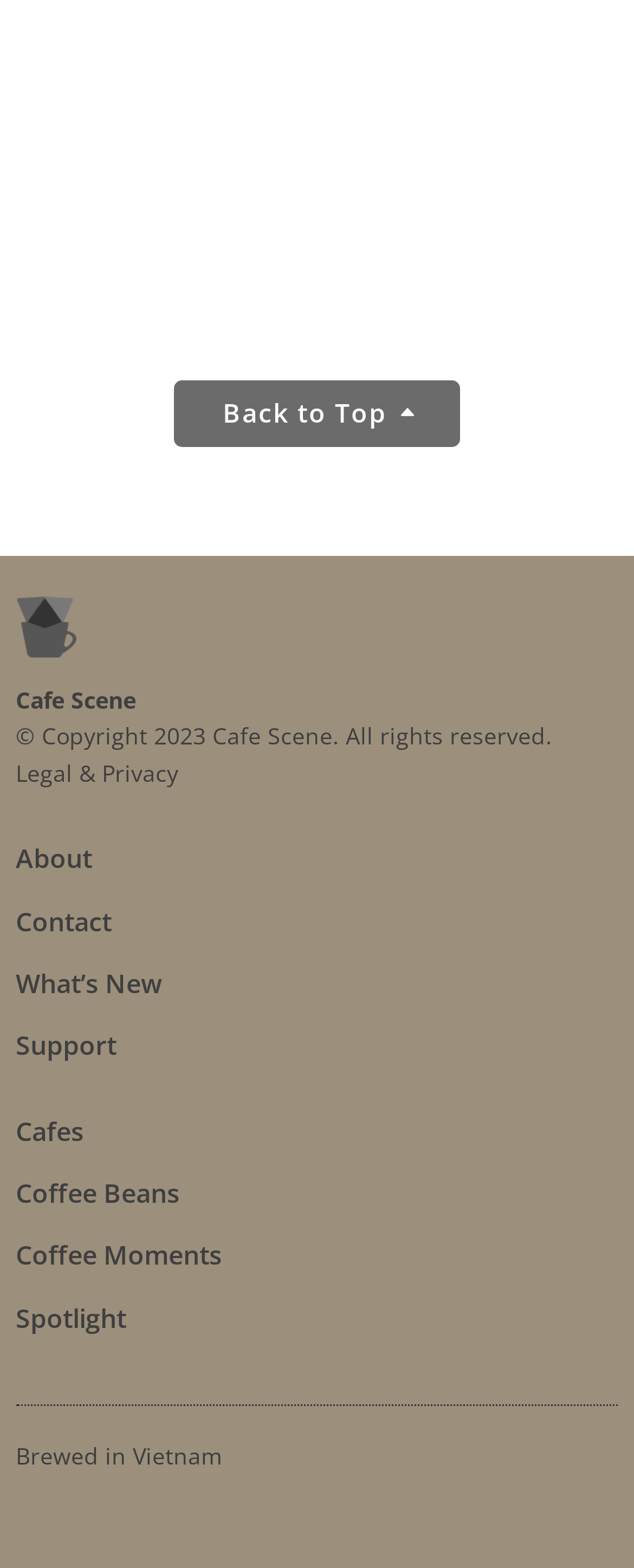Use a single word or phrase to answer the question: Is there a 'Back to Top' link on the webpage?

Yes